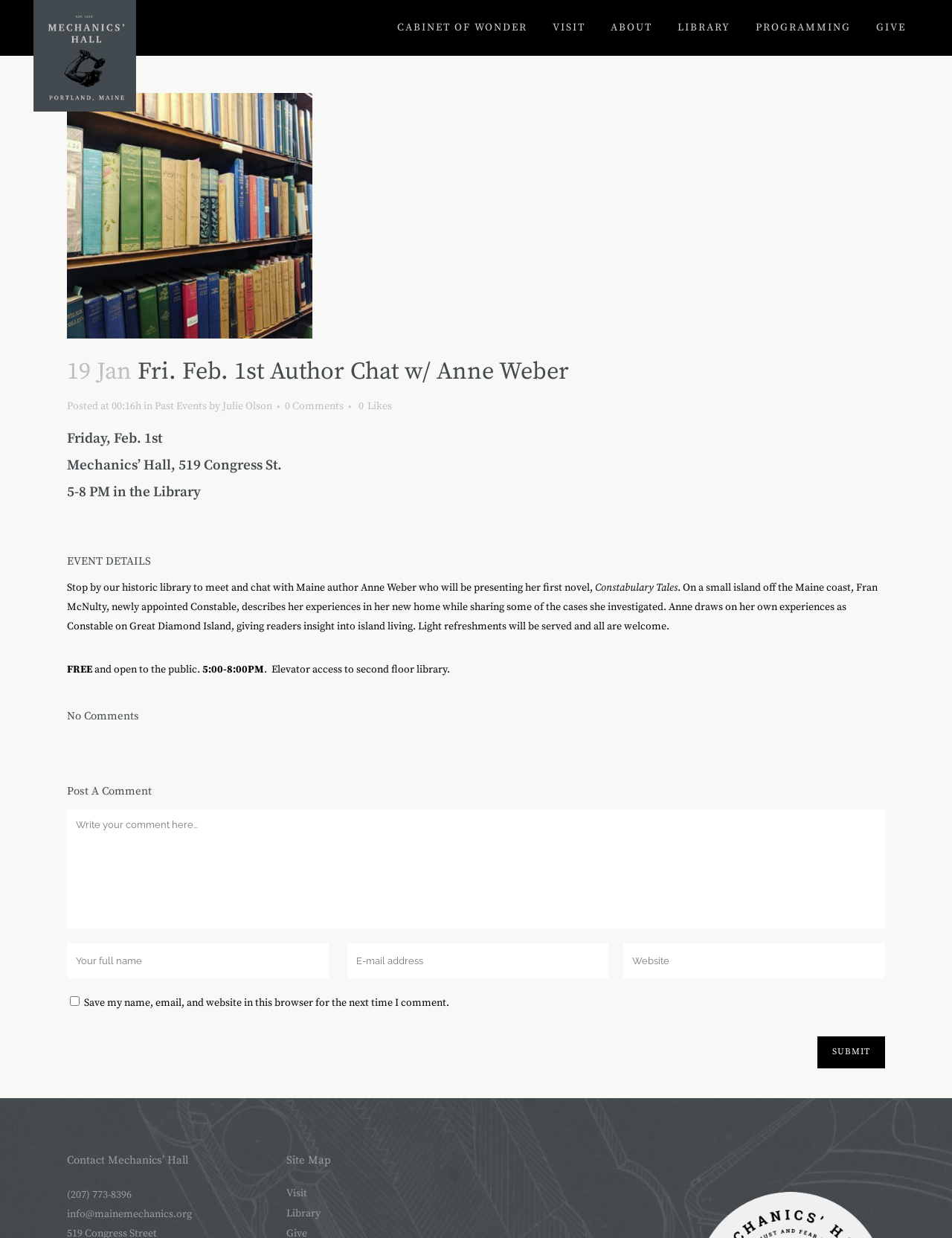Can you specify the bounding box coordinates for the region that should be clicked to fulfill this instruction: "Click the 'Submit' button".

[0.859, 0.837, 0.93, 0.863]